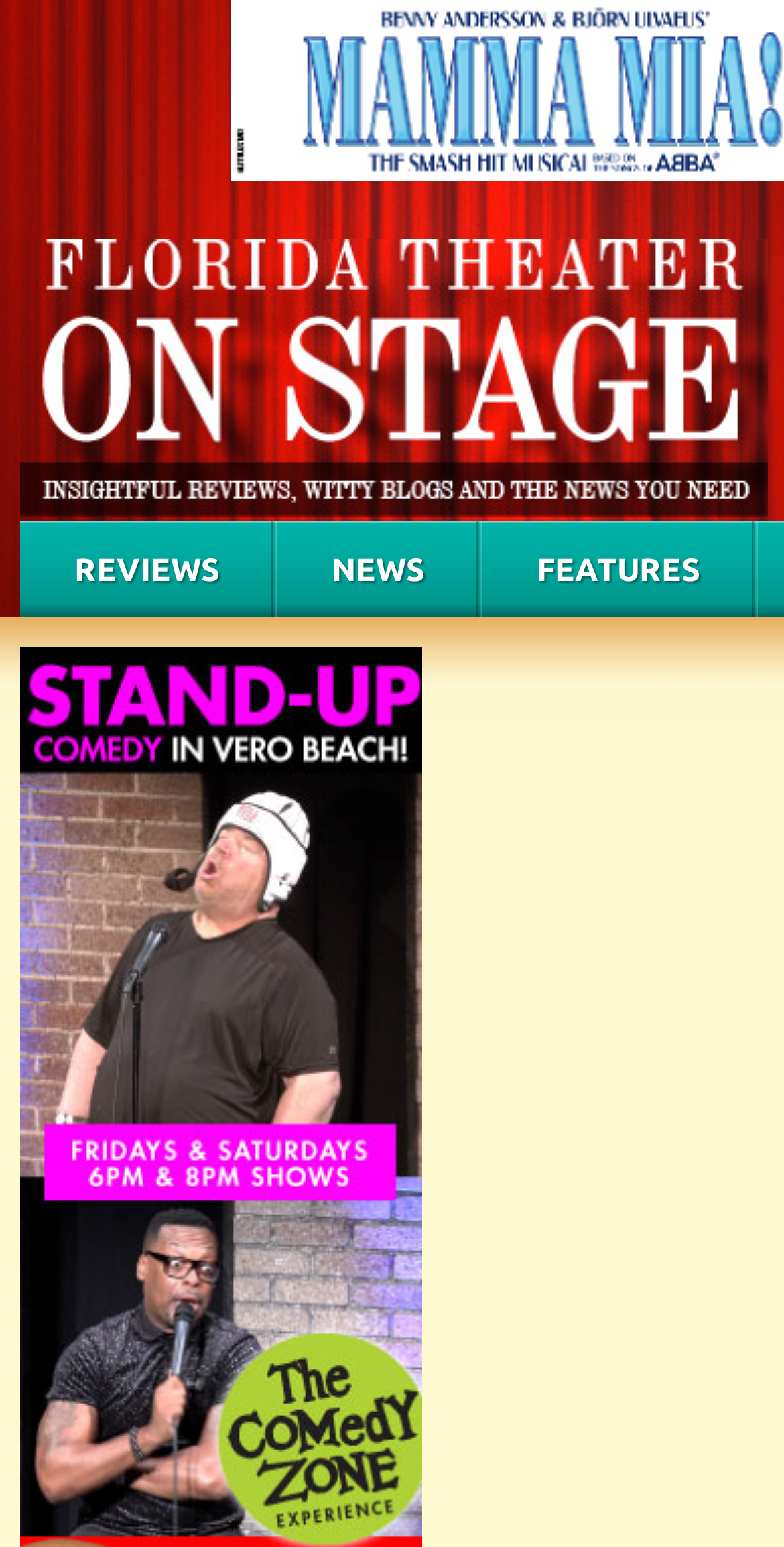Please find the bounding box coordinates (top-left x, top-left y, bottom-right x, bottom-right y) in the screenshot for the UI element described as follows: alt="Florida Theater On Stage"

[0.026, 0.317, 0.979, 0.338]